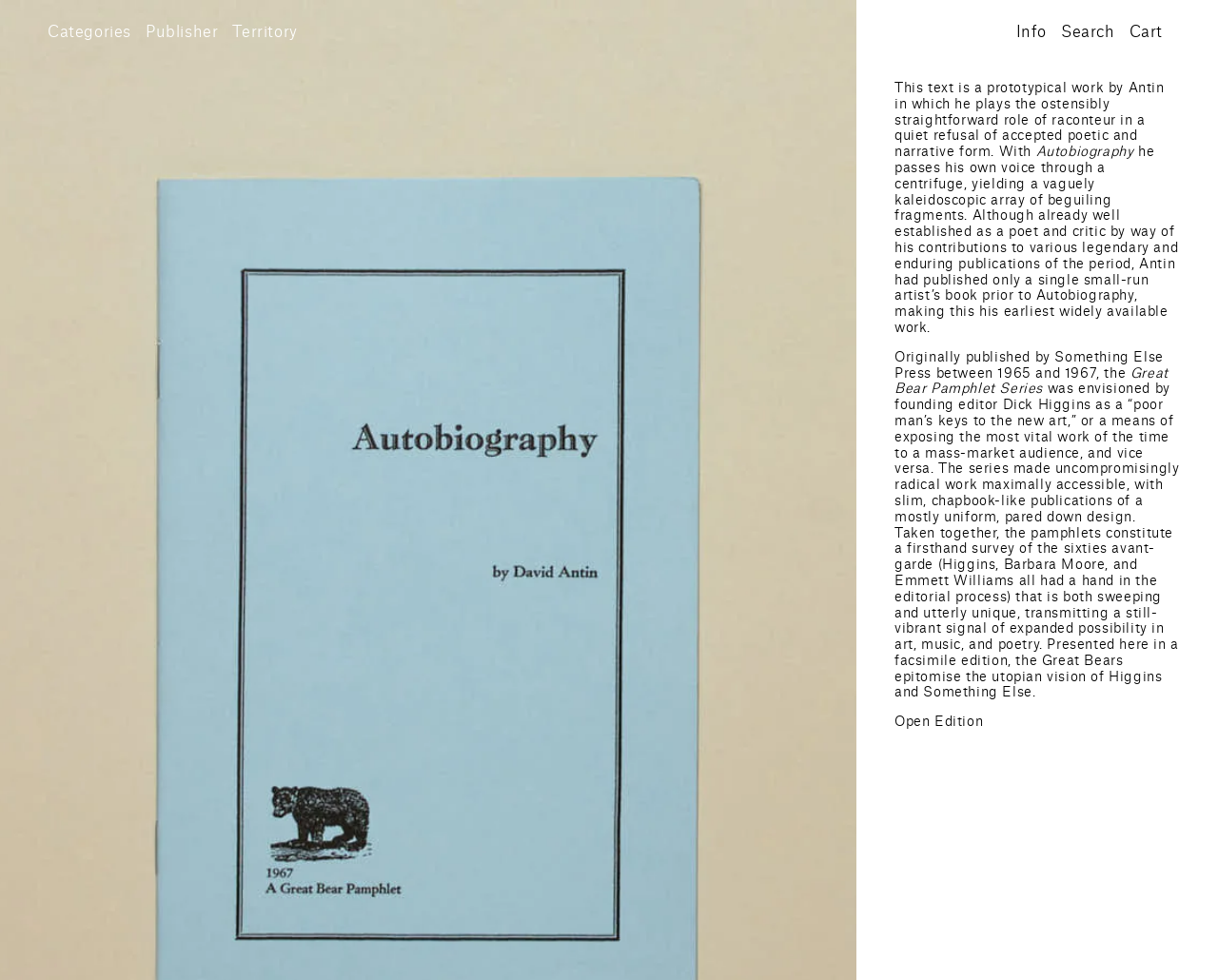Could you indicate the bounding box coordinates of the region to click in order to complete this instruction: "Click on the link '1000 Words'".

[0.135, 0.069, 0.195, 0.08]